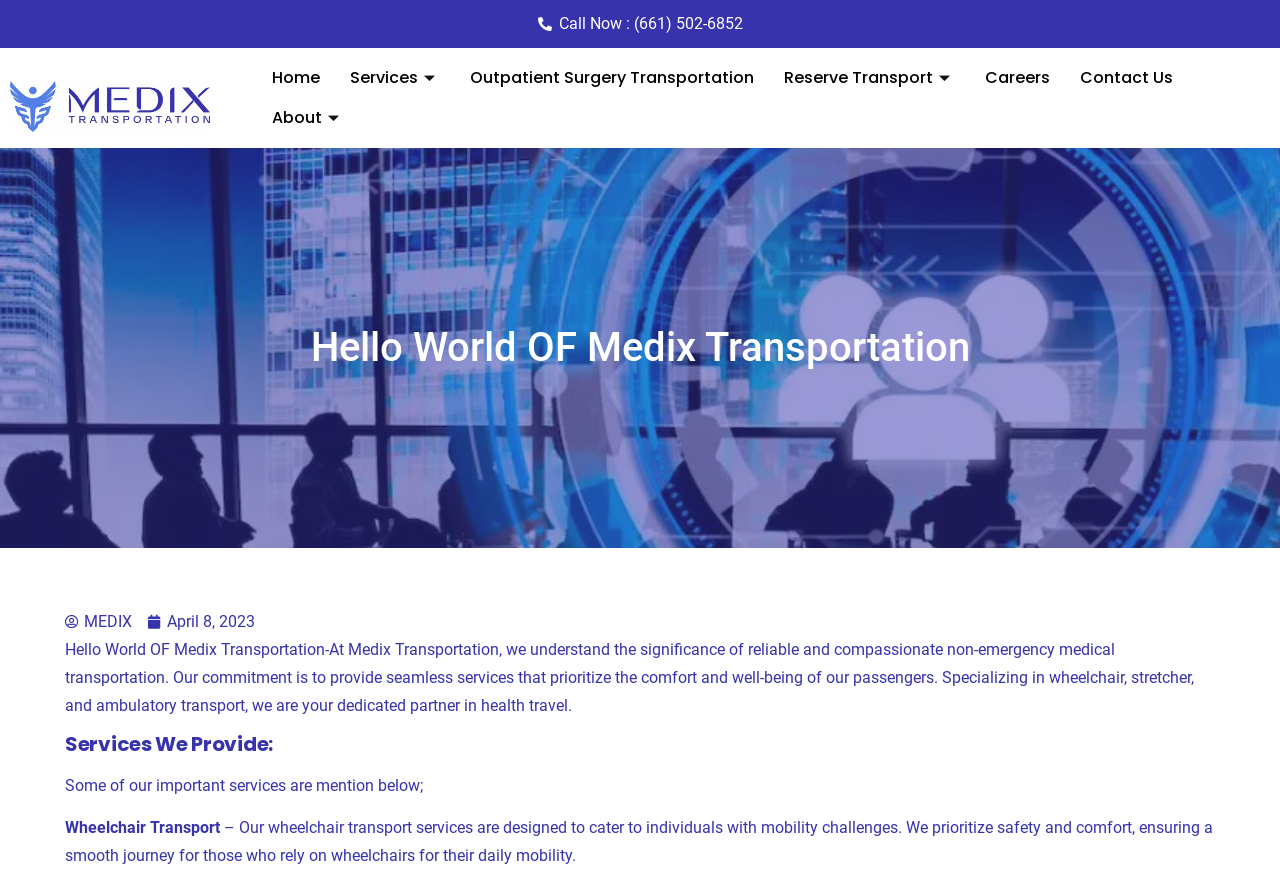Determine the primary headline of the webpage.

Hello World OF Medix Transportation